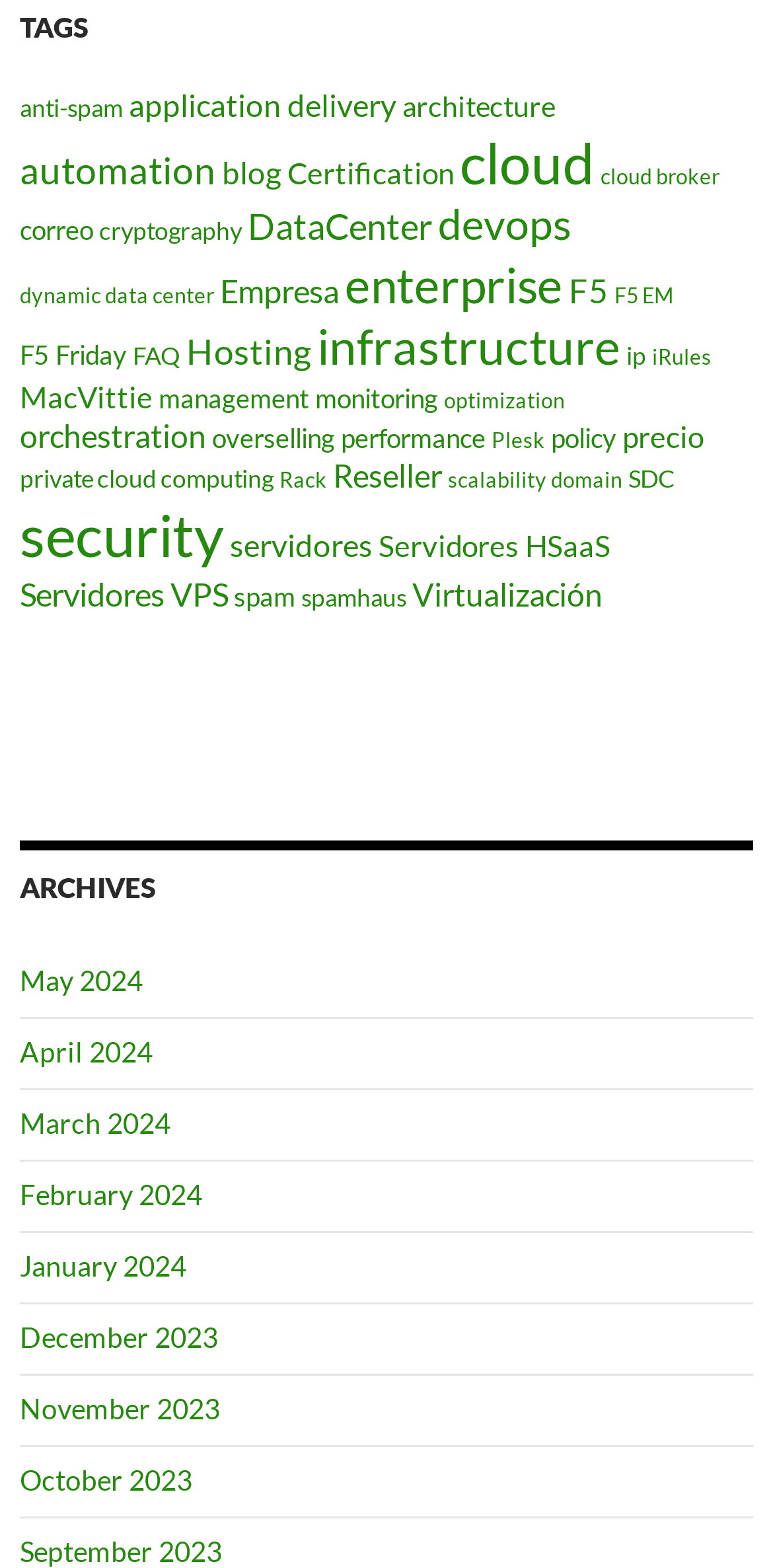Please find the bounding box coordinates of the section that needs to be clicked to achieve this instruction: "learn about 'Virtualización'".

[0.533, 0.366, 0.779, 0.39]